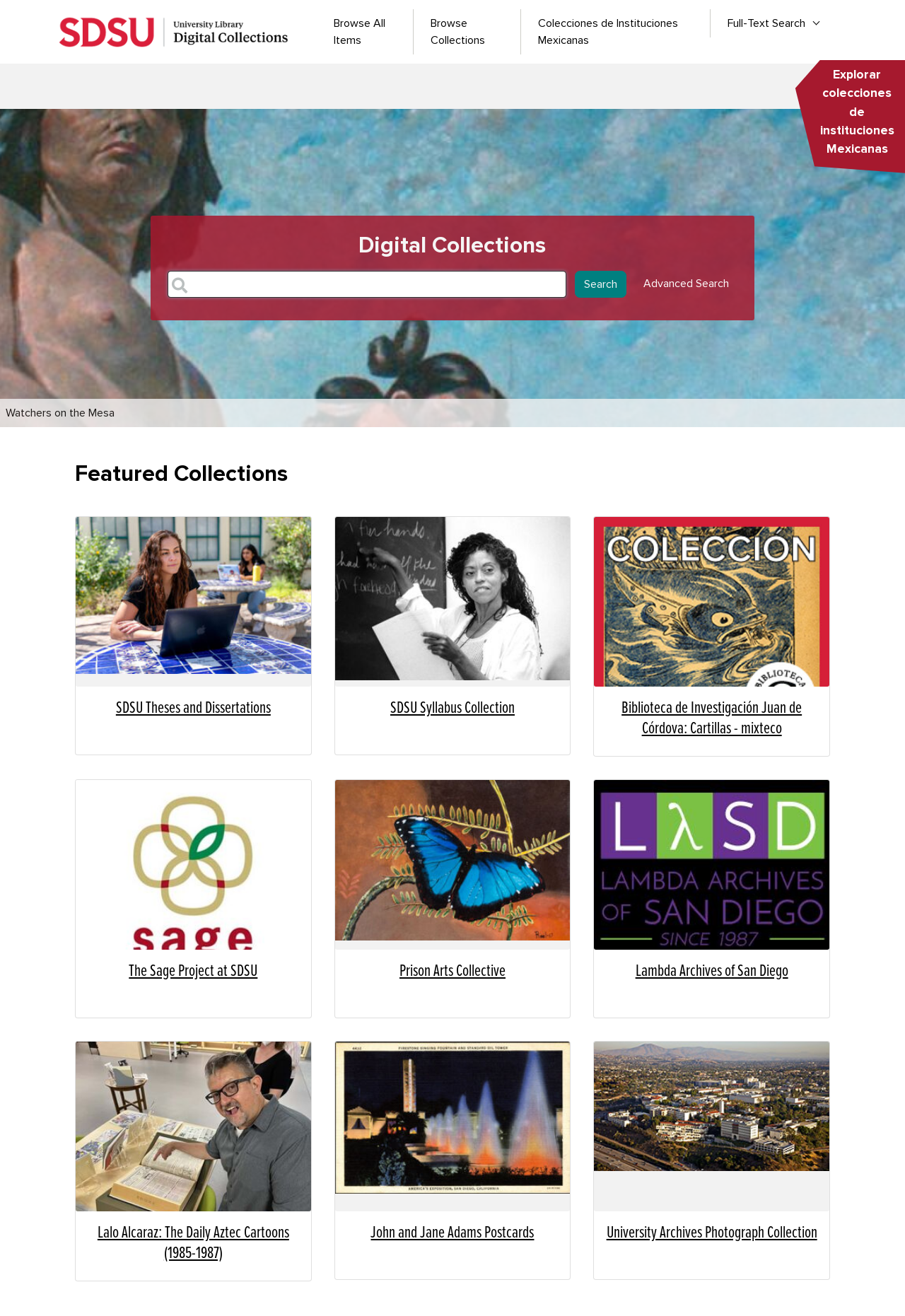Show the bounding box coordinates for the element that needs to be clicked to execute the following instruction: "Search for something". Provide the coordinates in the form of four float numbers between 0 and 1, i.e., [left, top, right, bottom].

[0.635, 0.206, 0.692, 0.226]